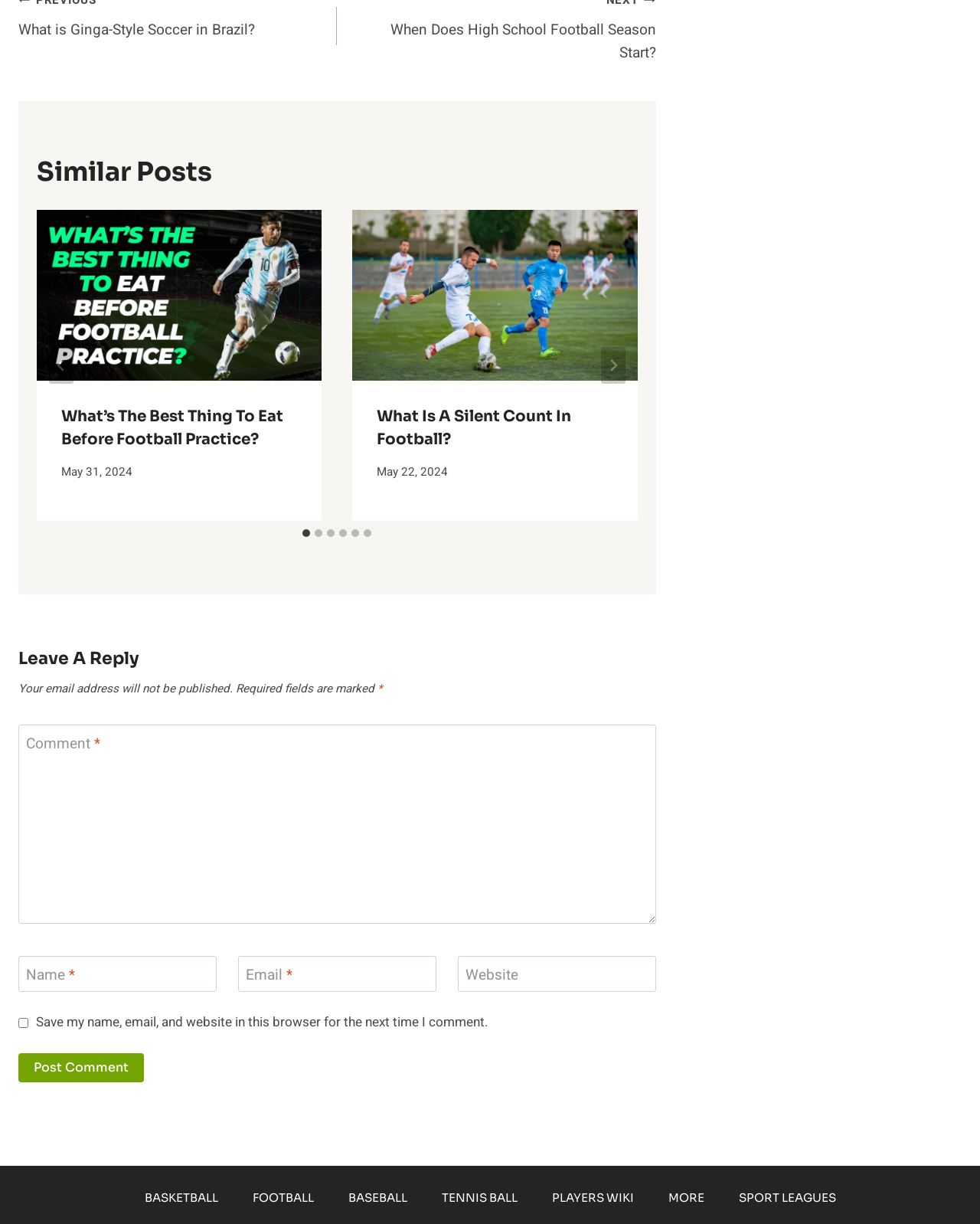What sports are listed in the footer navigation?
Examine the image and provide an in-depth answer to the question.

The footer navigation is located at the bottom of the webpage and has a list of links to different sports categories, including Basketball, Football, Baseball, Tennis Ball, Players Wiki, More, and Sport Leagues.